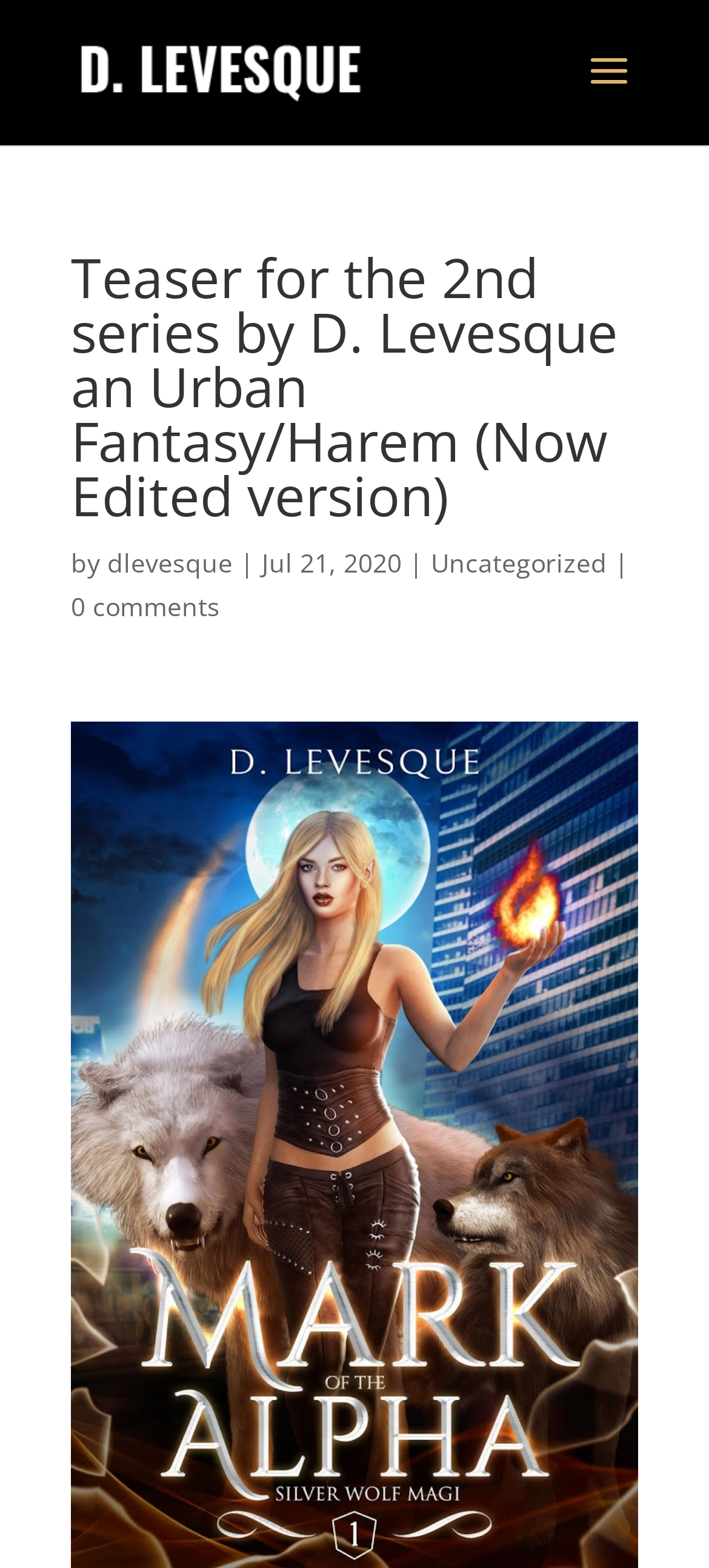Identify the bounding box for the UI element specified in this description: "alt="D. Levesque Author"". The coordinates must be four float numbers between 0 and 1, formatted as [left, top, right, bottom].

[0.11, 0.033, 0.51, 0.055]